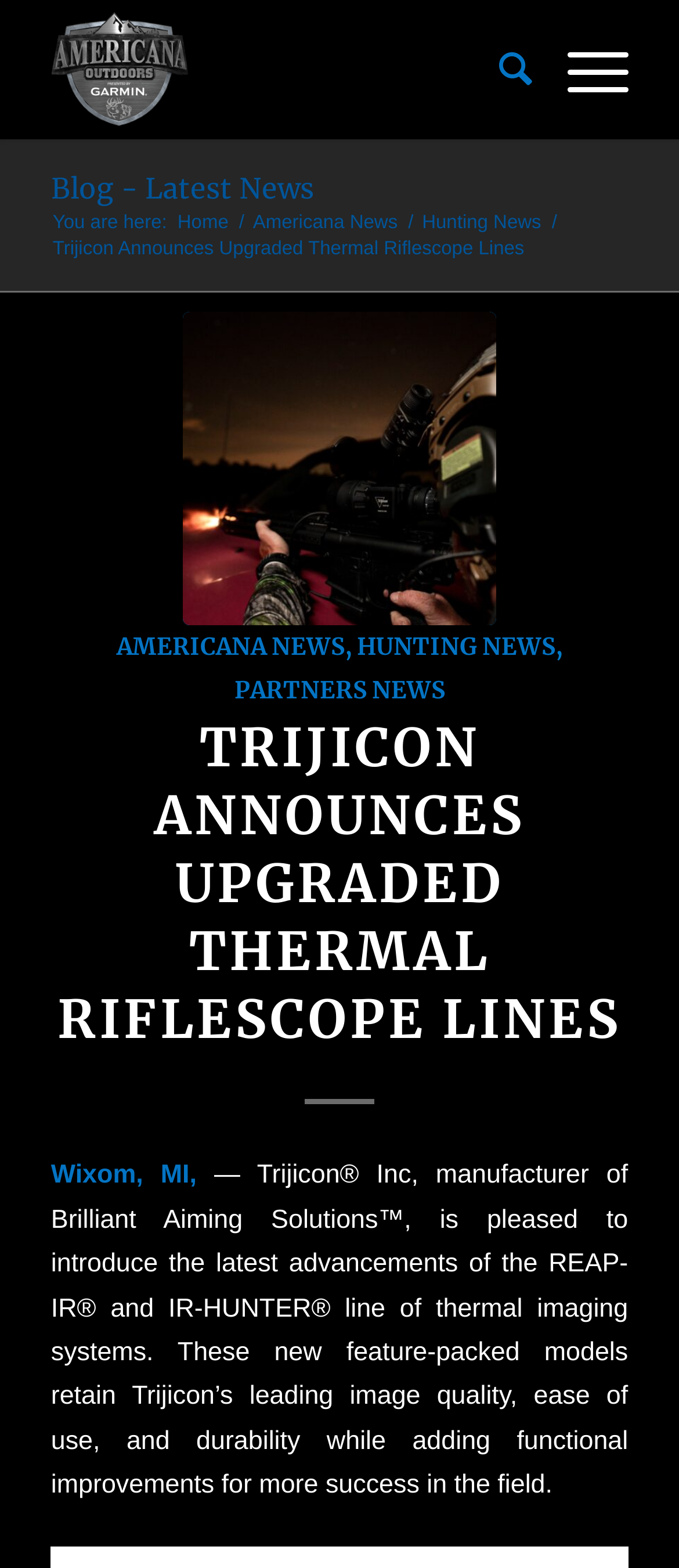What is the name of the website's section that this article belongs to?
Examine the image and give a concise answer in one word or a short phrase.

Americana News